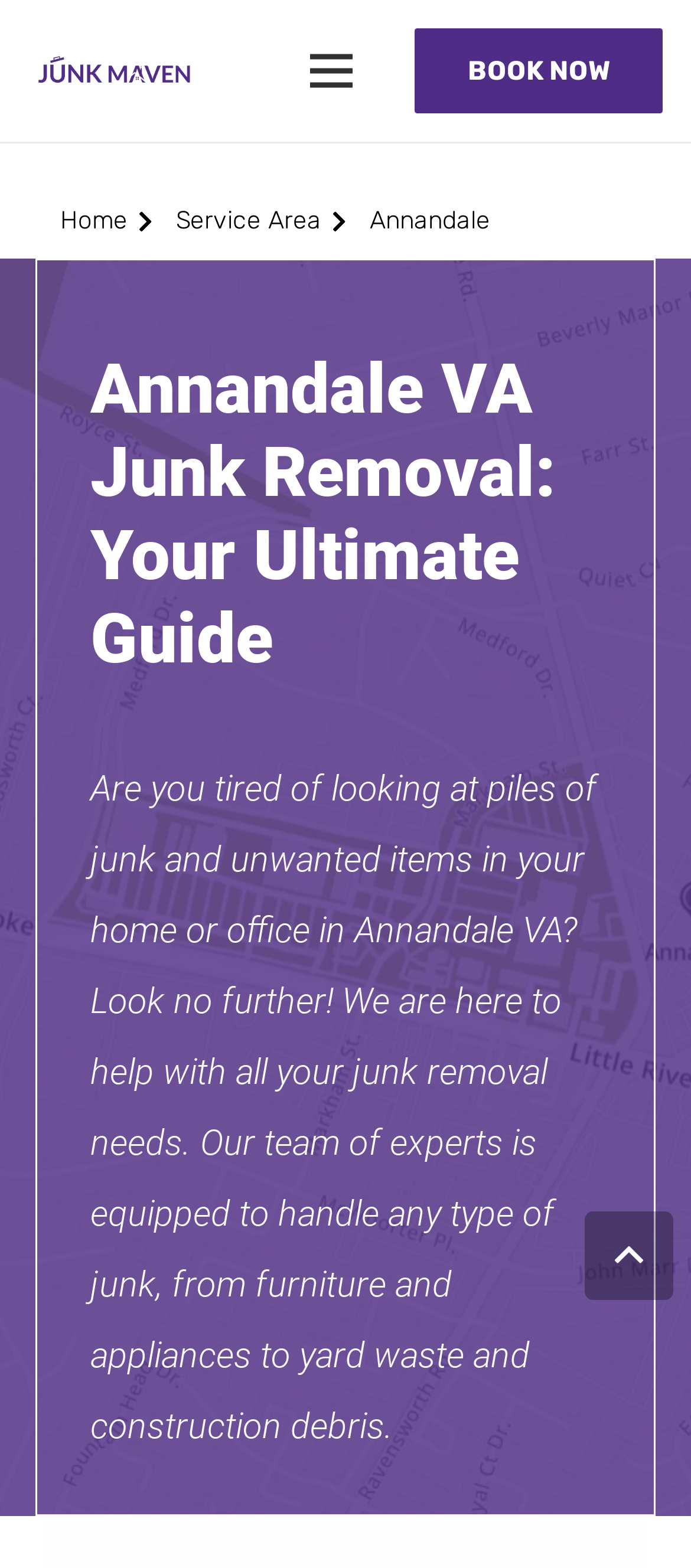Summarize the webpage with intricate details.

The webpage is about junk removal services in Annandale, Virginia. At the top left corner, there is an image of "Junk Maven LLC". To the right of the image, there is a "Menu" link, followed by a prominent "BOOK NOW" button that spans almost the entire width of the page. 

Below the "BOOK NOW" button, there are several links and text elements. On the left, there is a "Home" link, and to its right, there is a "Service Area" label with "Annandale" written next to it. 

Further down, there is a heading that reads "Annandale VA Junk Removal: Your Ultimate Guide". Below the heading, there is a paragraph of text that describes the junk removal services offered, including the types of items that can be removed, such as furniture, appliances, yard waste, and construction debris. 

At the very bottom of the page, there is a "Back to top" link.